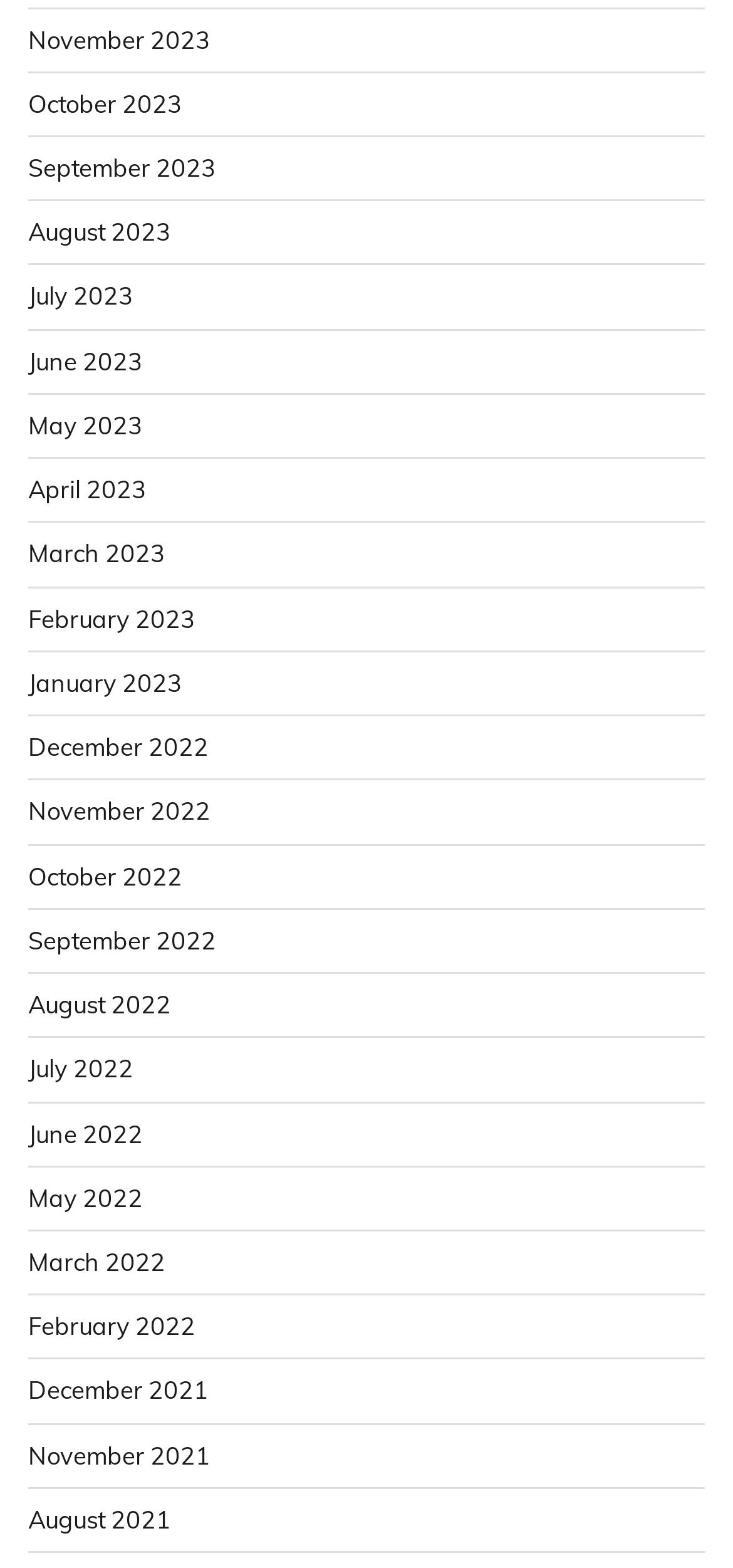Using the information shown in the image, answer the question with as much detail as possible: How many months are listed on the webpage?

I counted the number of link elements on the webpage, each representing a month, and found 24 links with month names and years.